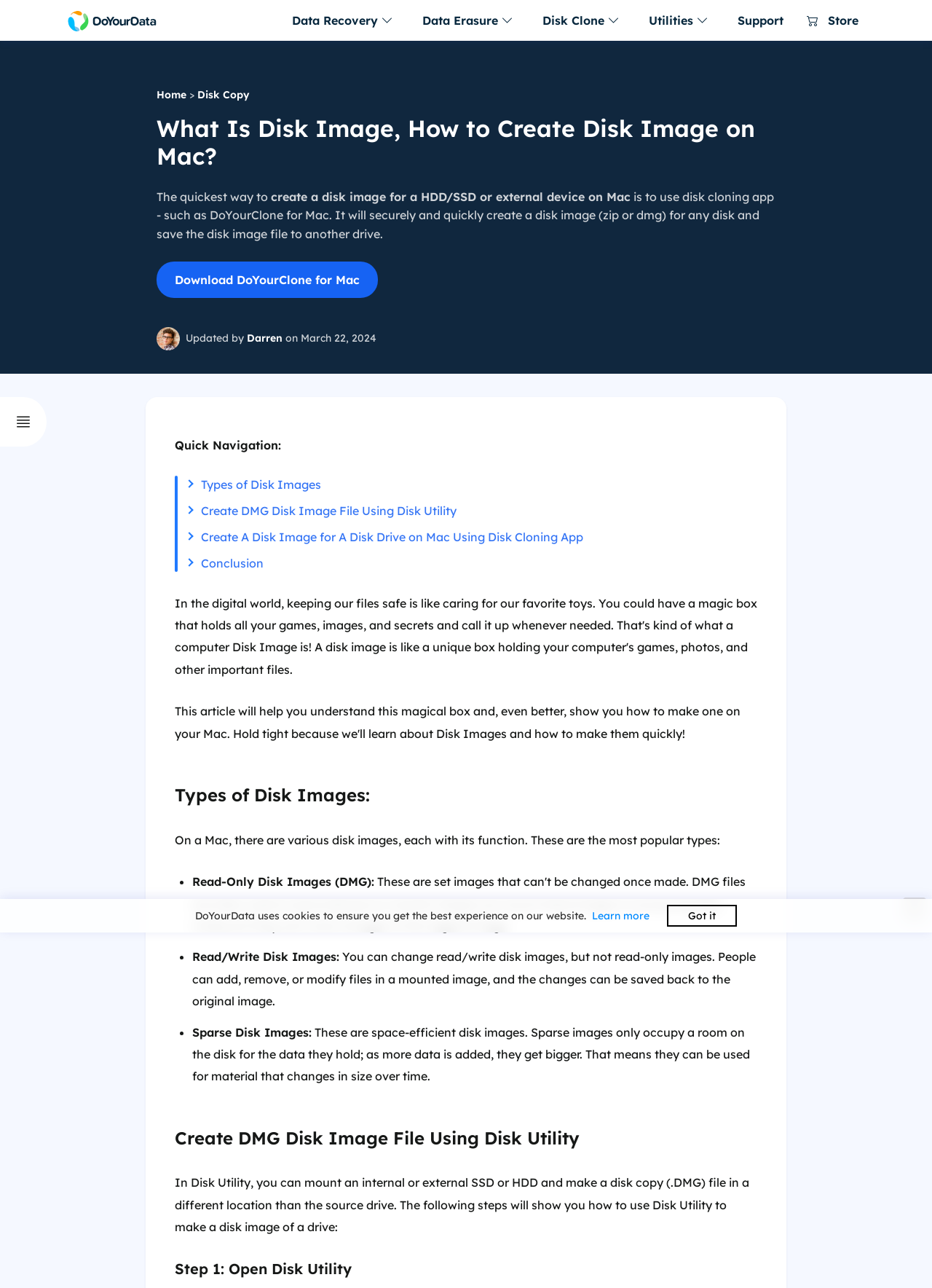Can you pinpoint the bounding box coordinates for the clickable element required for this instruction: "Click on the 'DoYourData' link"? The coordinates should be four float numbers between 0 and 1, i.e., [left, top, right, bottom].

[0.066, 0.007, 0.174, 0.025]